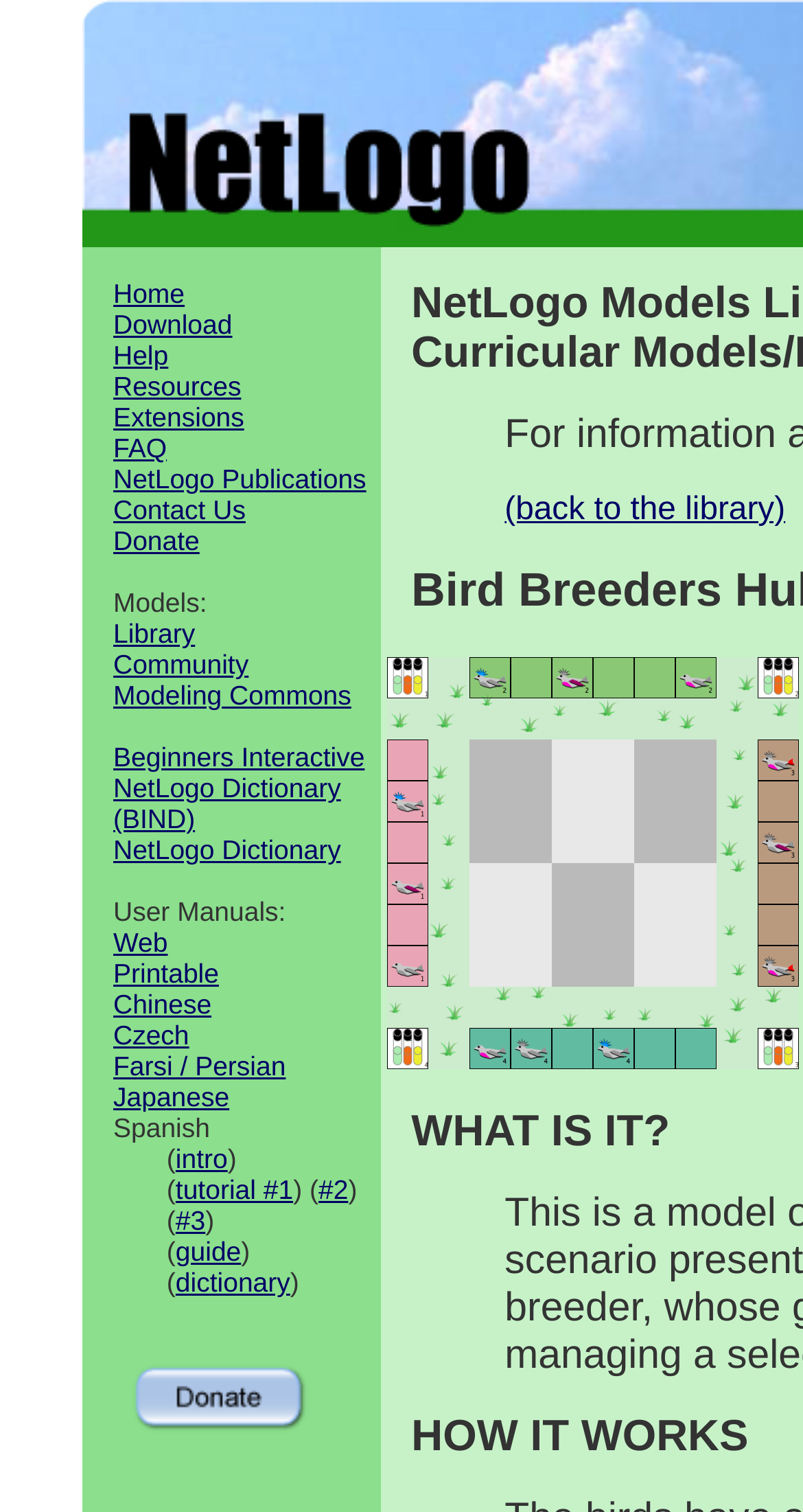Please identify the bounding box coordinates of the clickable region that I should interact with to perform the following instruction: "Click on the '(back to the library)' link". The coordinates should be expressed as four float numbers between 0 and 1, i.e., [left, top, right, bottom].

[0.628, 0.326, 0.978, 0.349]